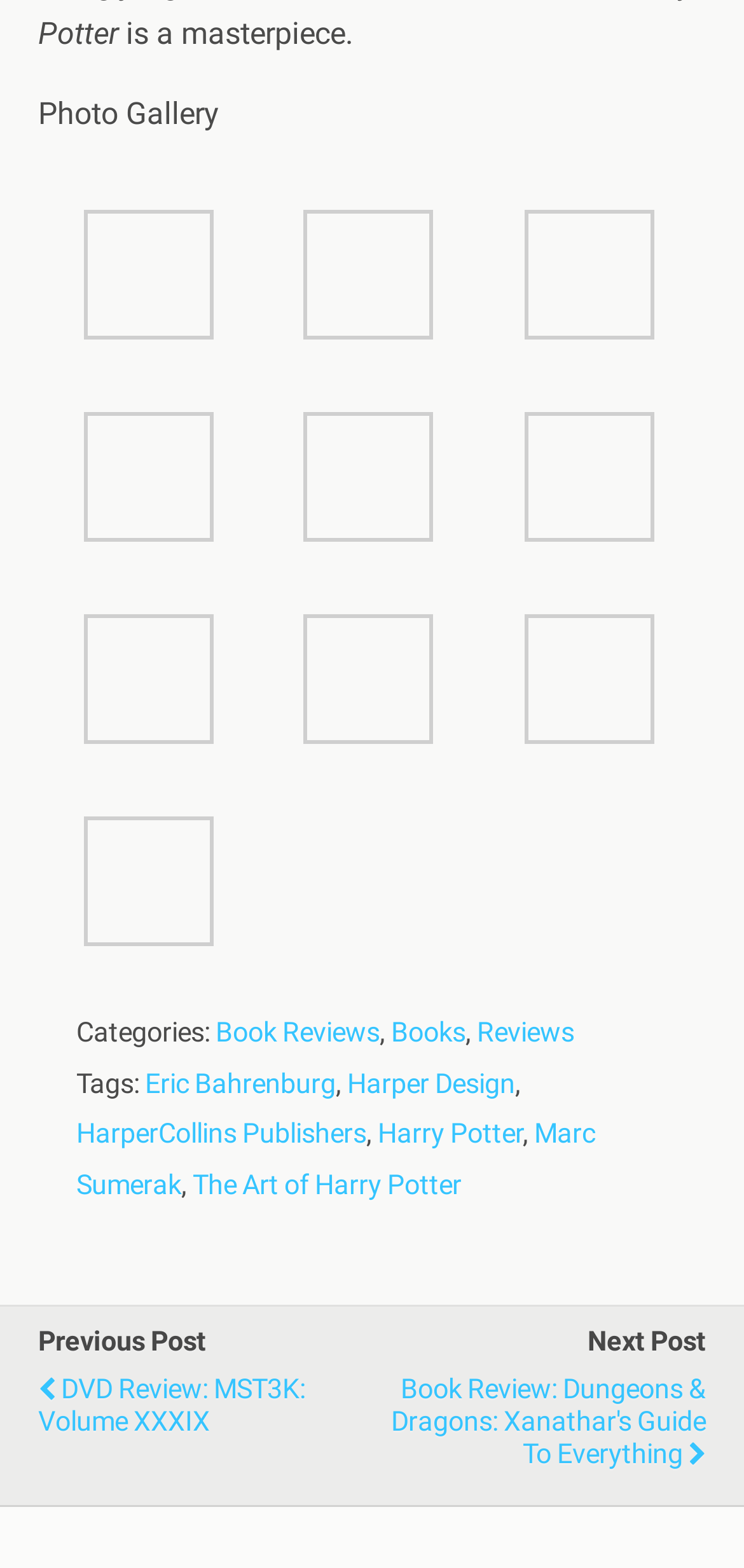Provide the bounding box coordinates of the area you need to click to execute the following instruction: "Read about Eric Bahrenburg".

[0.195, 0.681, 0.451, 0.702]